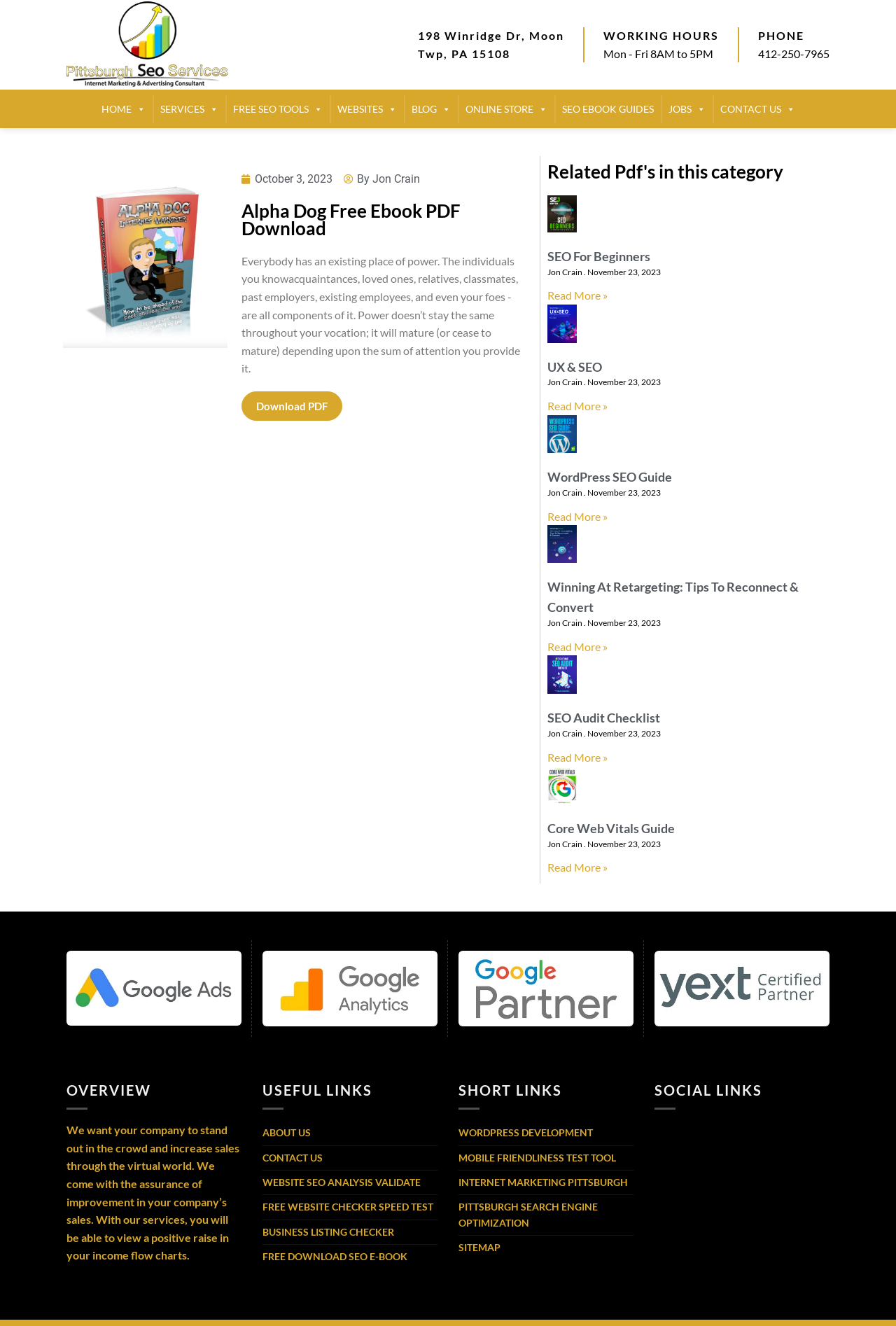Answer the question in a single word or phrase:
What is the title of the first ebook guide?

Alpha Dog Free Ebook PDF Download